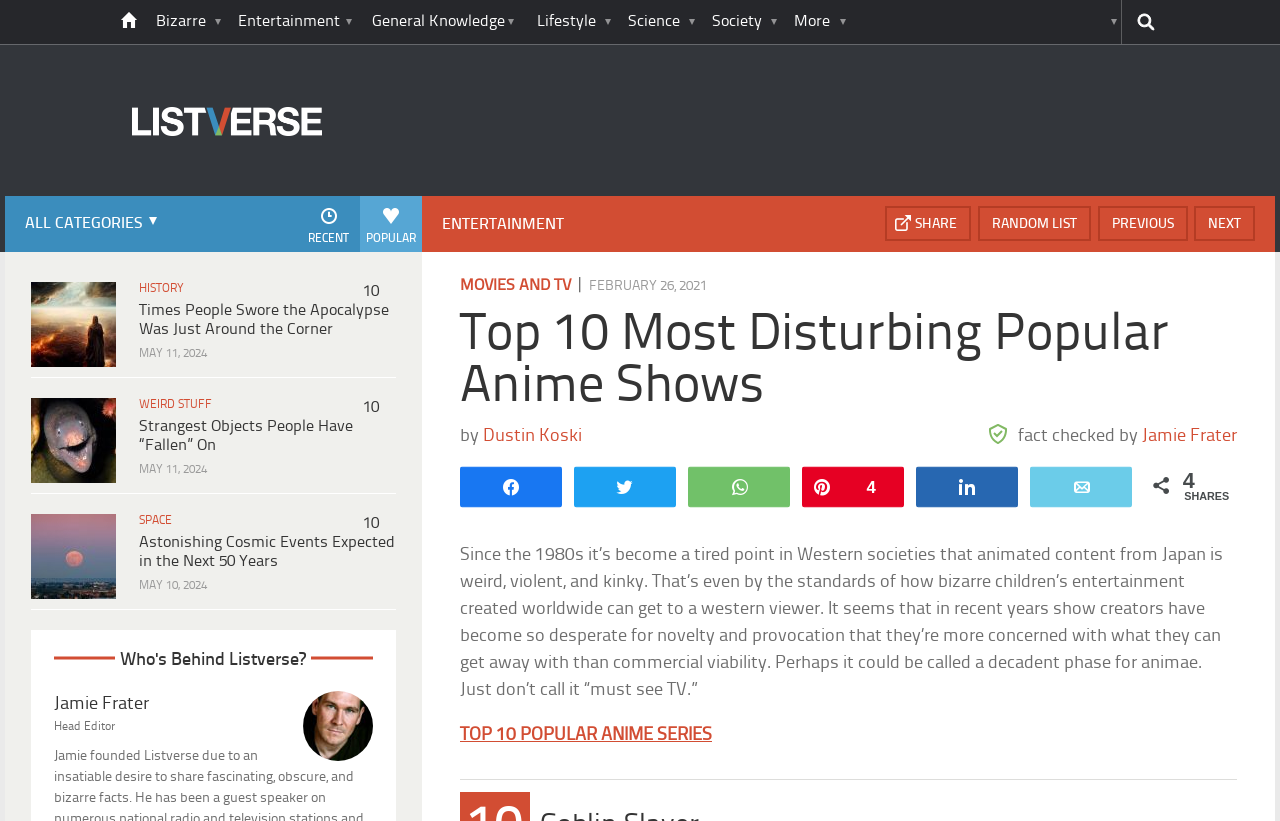What is the category of the first article?
Look at the image and respond with a single word or a short phrase.

HISTORY